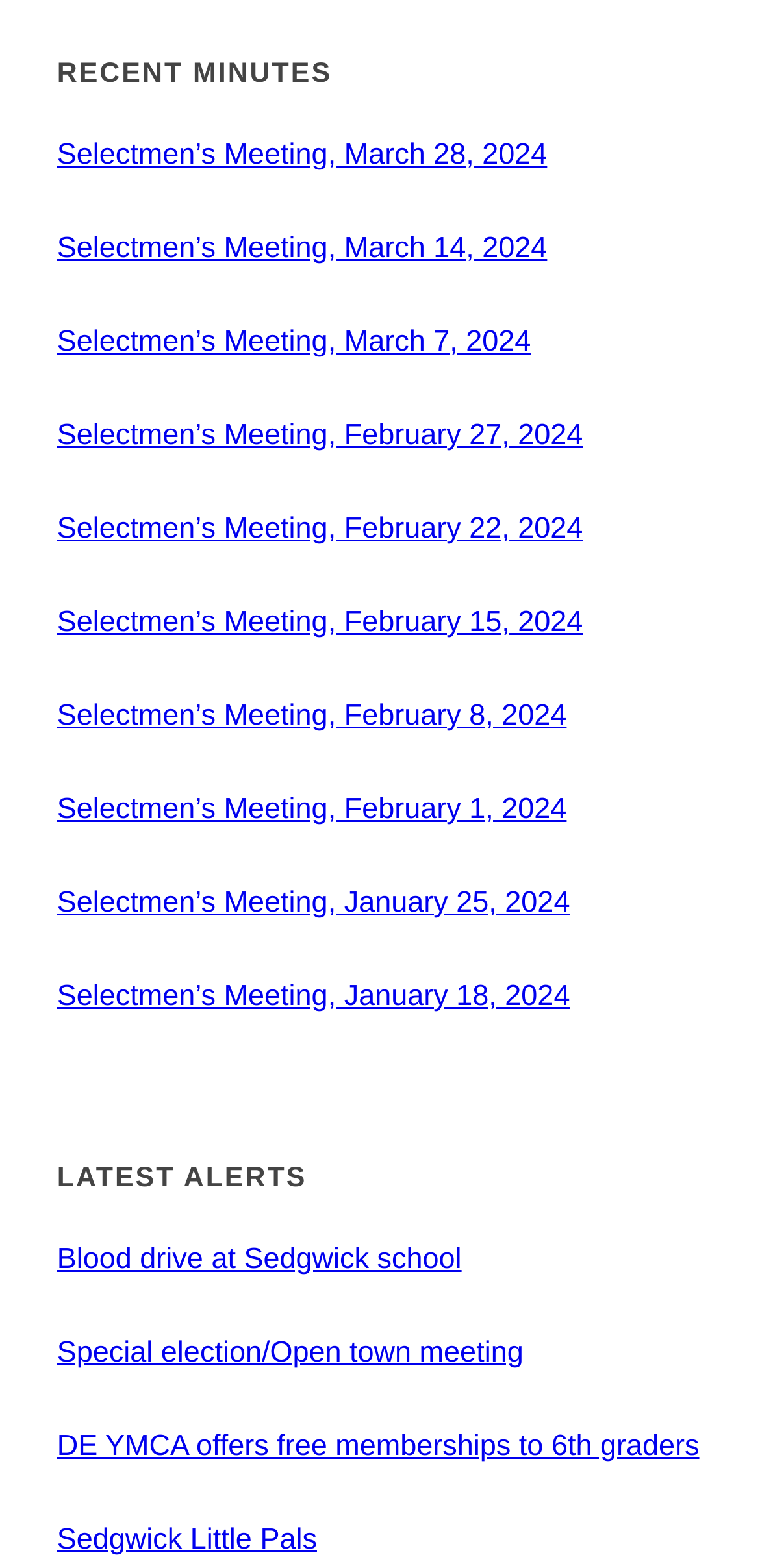Highlight the bounding box coordinates of the region I should click on to meet the following instruction: "Read Blood drive at Sedgwick school".

[0.075, 0.786, 0.925, 0.819]